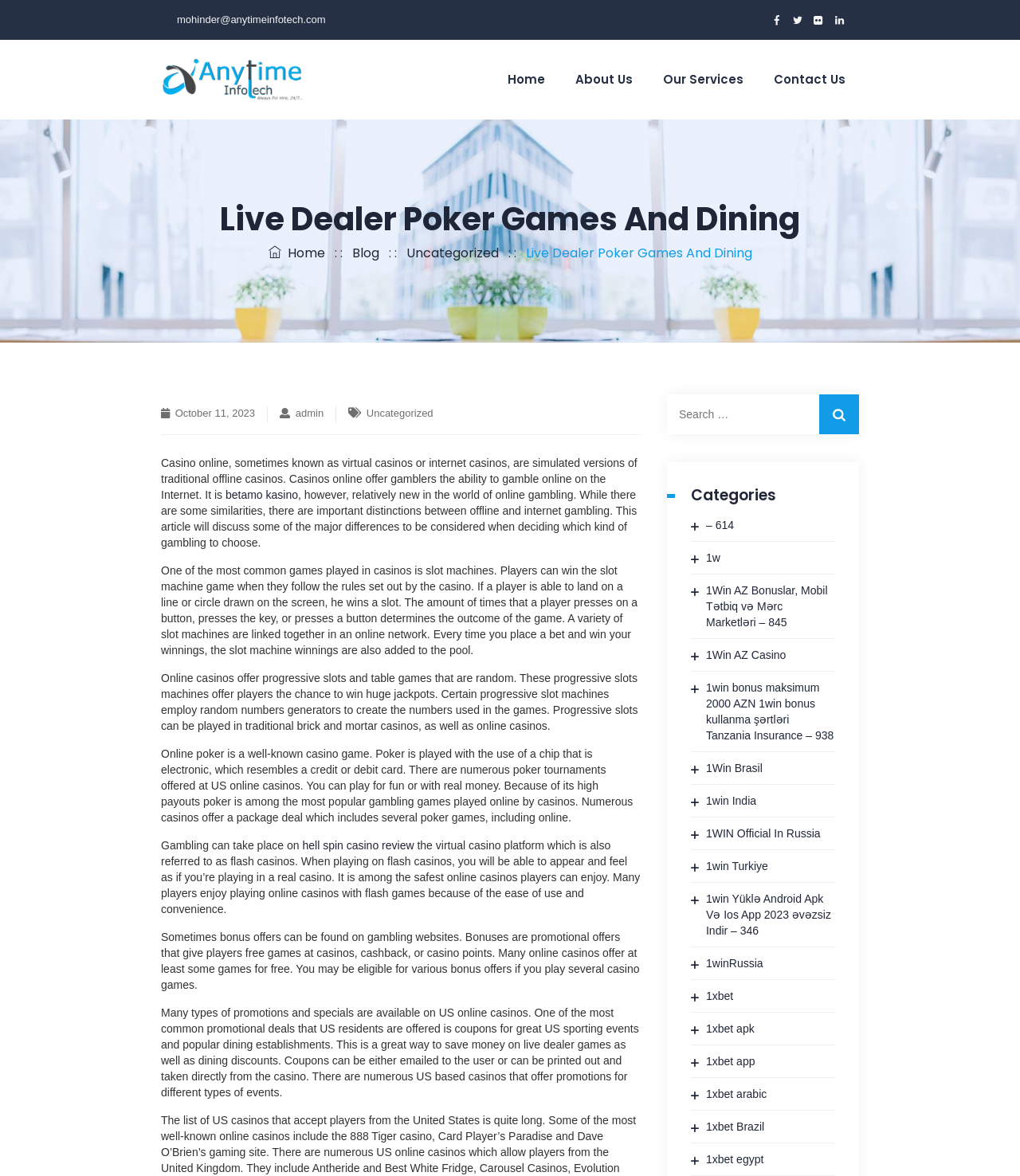Pinpoint the bounding box coordinates of the element you need to click to execute the following instruction: "Search for something". The bounding box should be represented by four float numbers between 0 and 1, in the format [left, top, right, bottom].

None